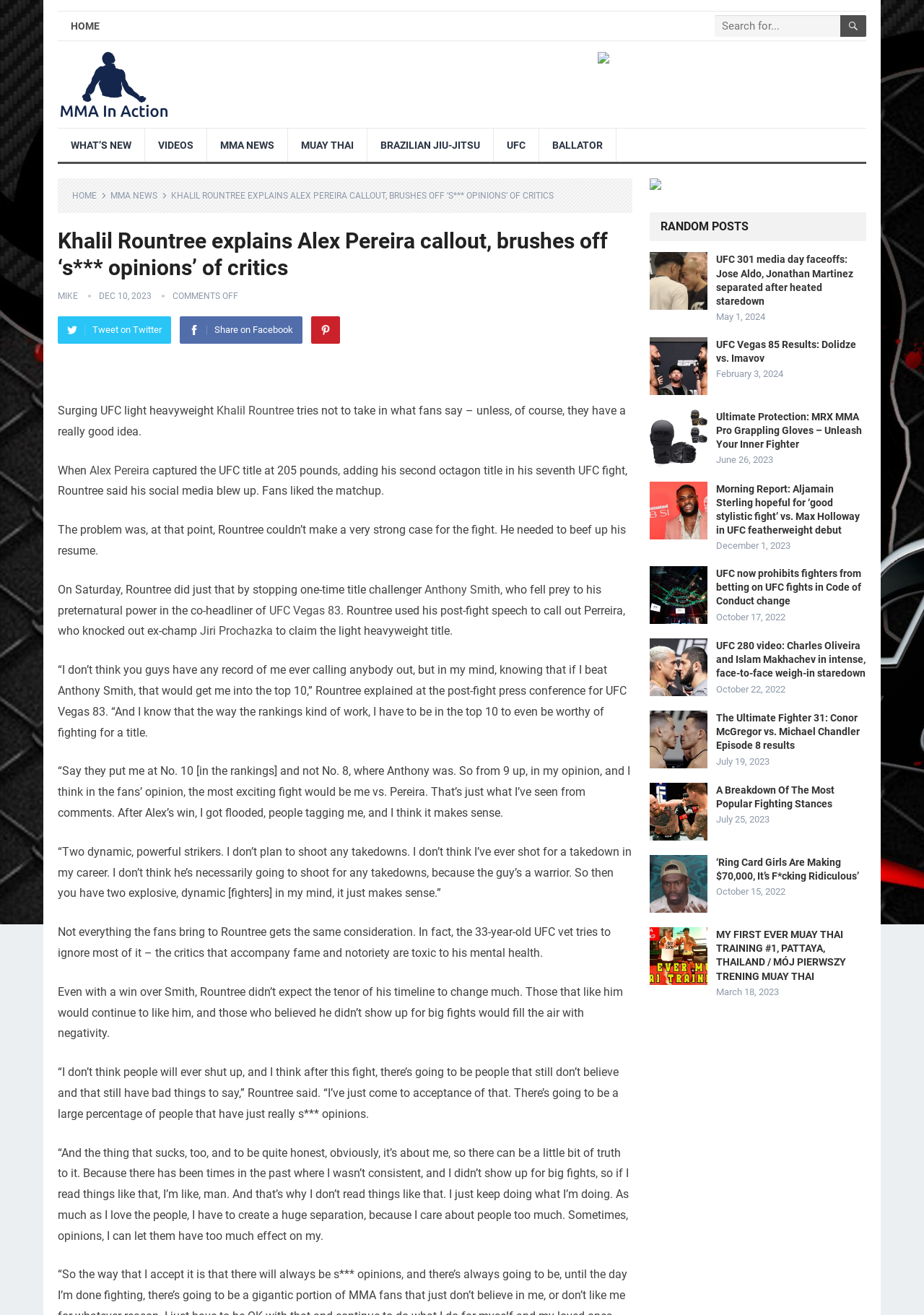Please determine the heading text of this webpage.

Khalil Rountree explains Alex Pereira callout, brushes off ‘s*** opinions’ of critics